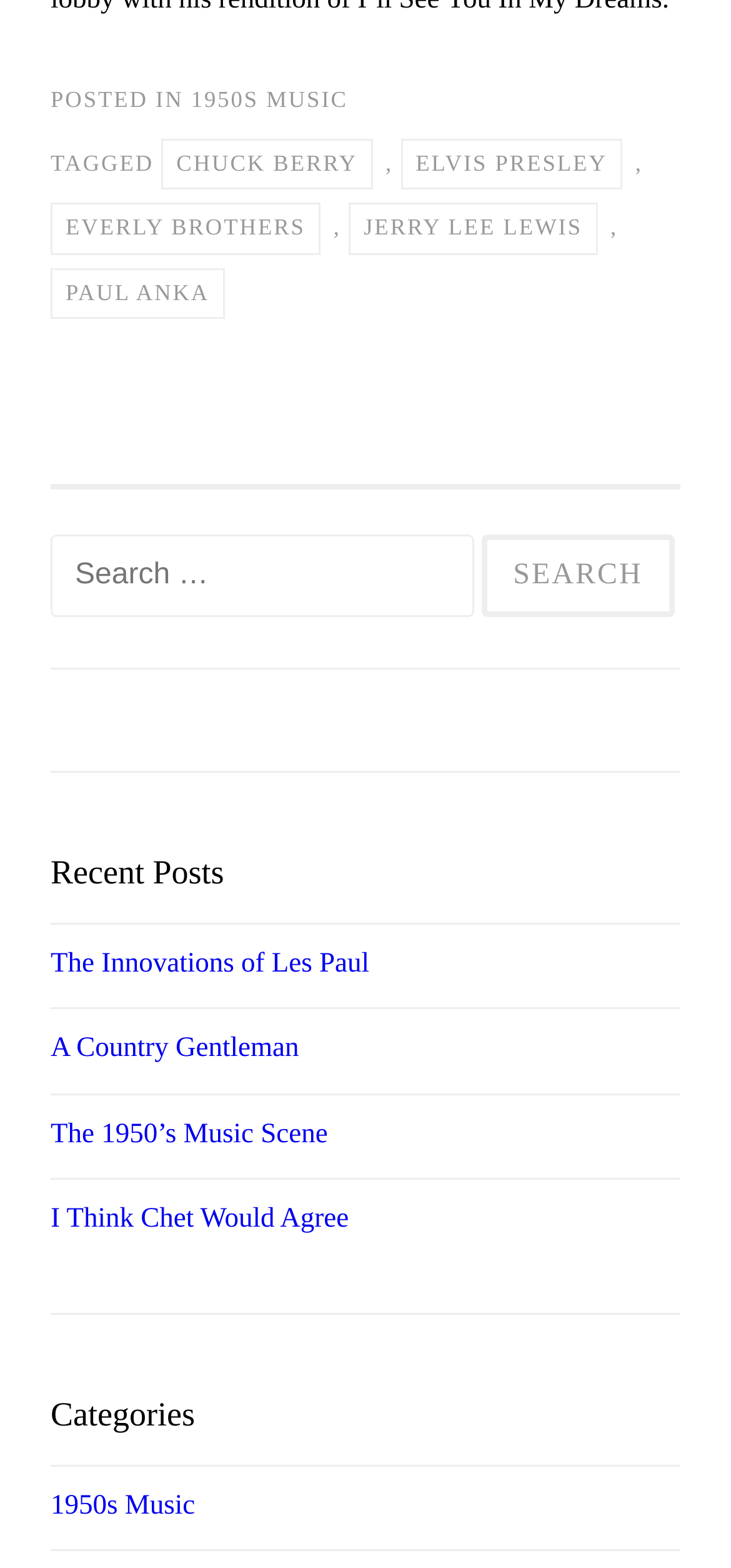What is the category of the post 'The Innovations of Les Paul'?
Kindly offer a comprehensive and detailed response to the question.

The post 'The Innovations of Les Paul' is listed under the 'Recent Posts' section, and the category '1950s Music' is mentioned in the footer section, which suggests that the post is related to 1950s music.